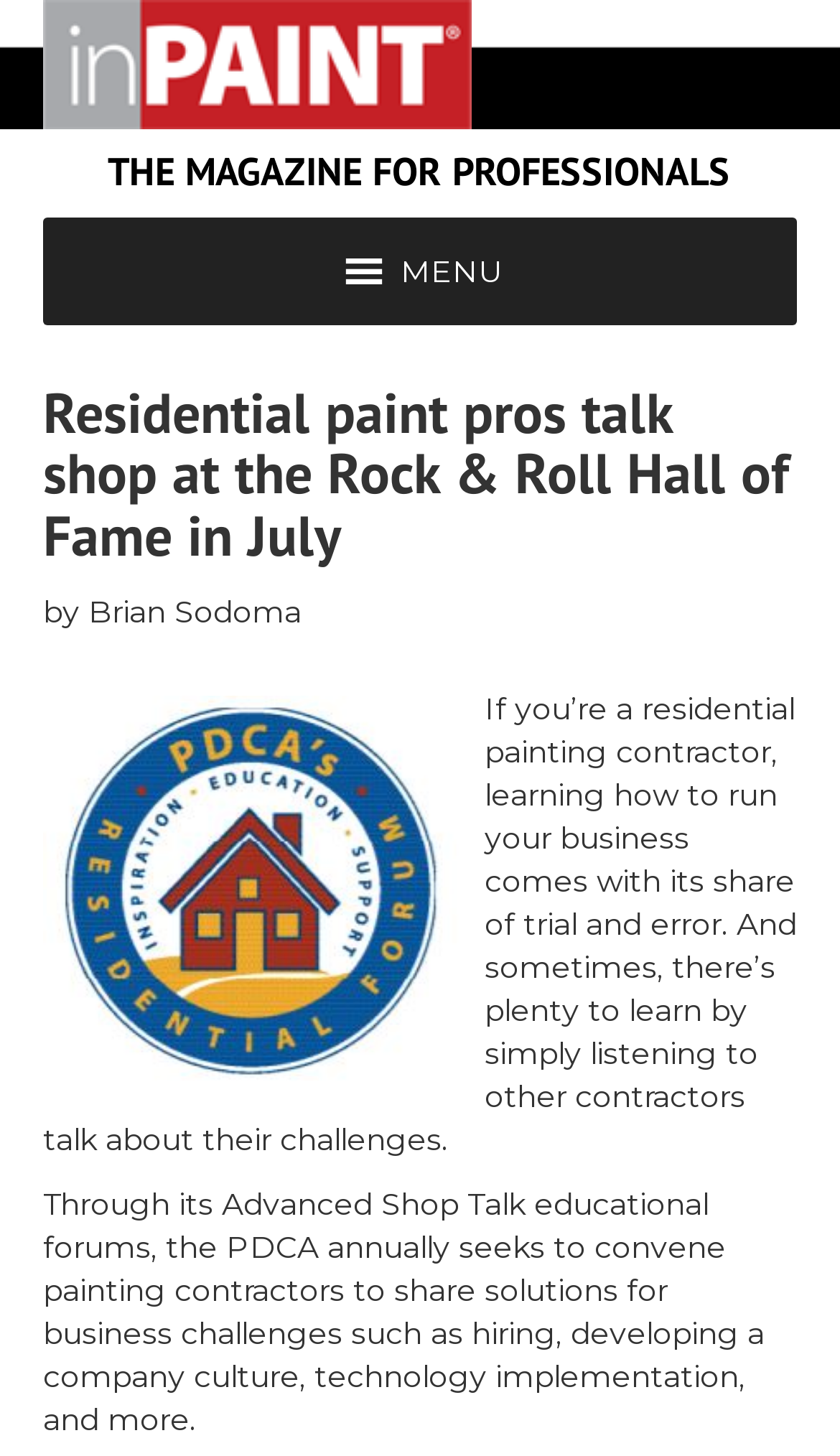Using the details from the image, please elaborate on the following question: What is the topic of the article?

The topic of the article is 'residential painting contractors' which is inferred from the content of the article, specifically the mention of 'residential painting contractor' in the StaticText element with the bounding box coordinates [0.051, 0.473, 0.795].